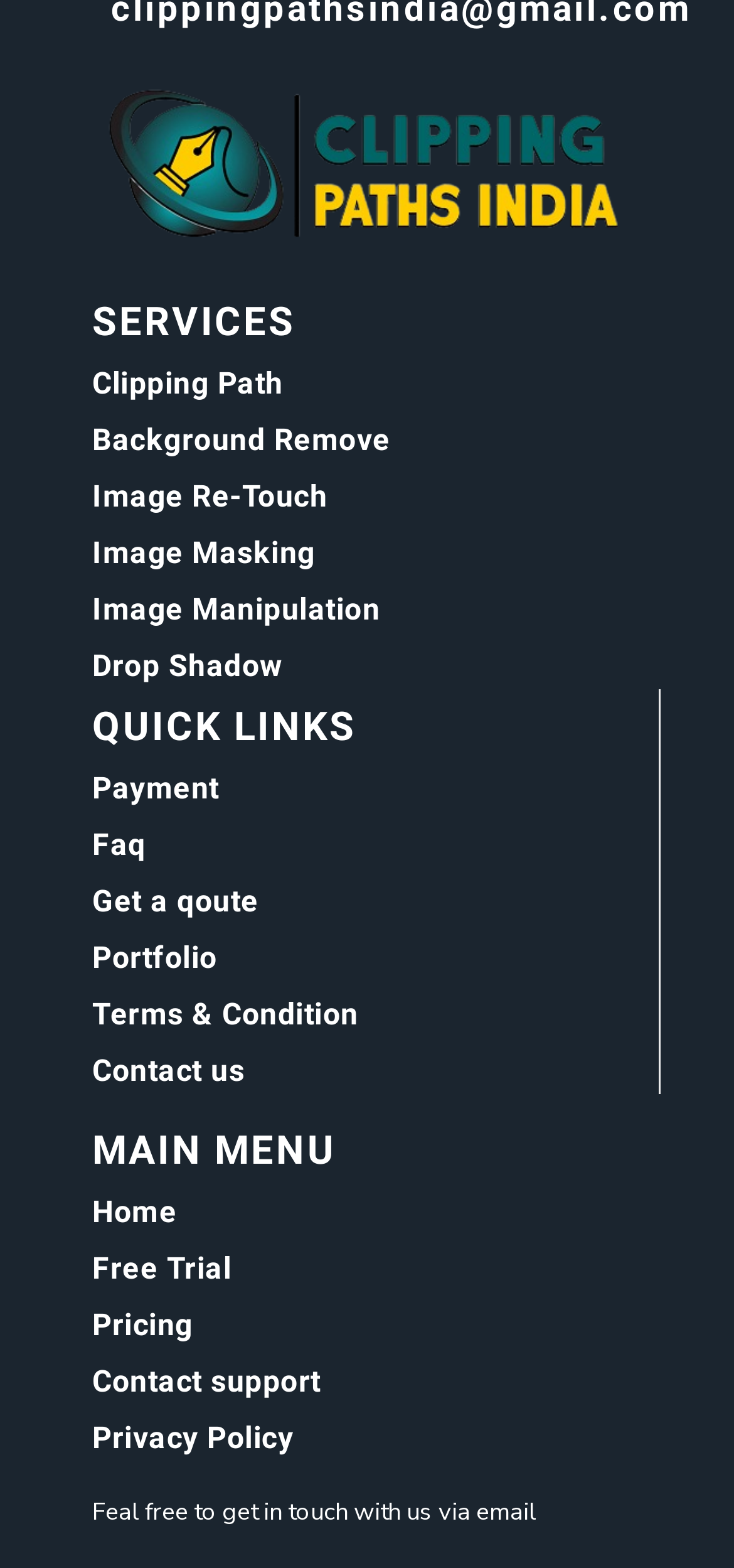Based on the visual content of the image, answer the question thoroughly: What is the purpose of the 'Get a quote' link?

The 'Get a quote' link is likely intended for users to request a quote for the image editing services offered by the company.